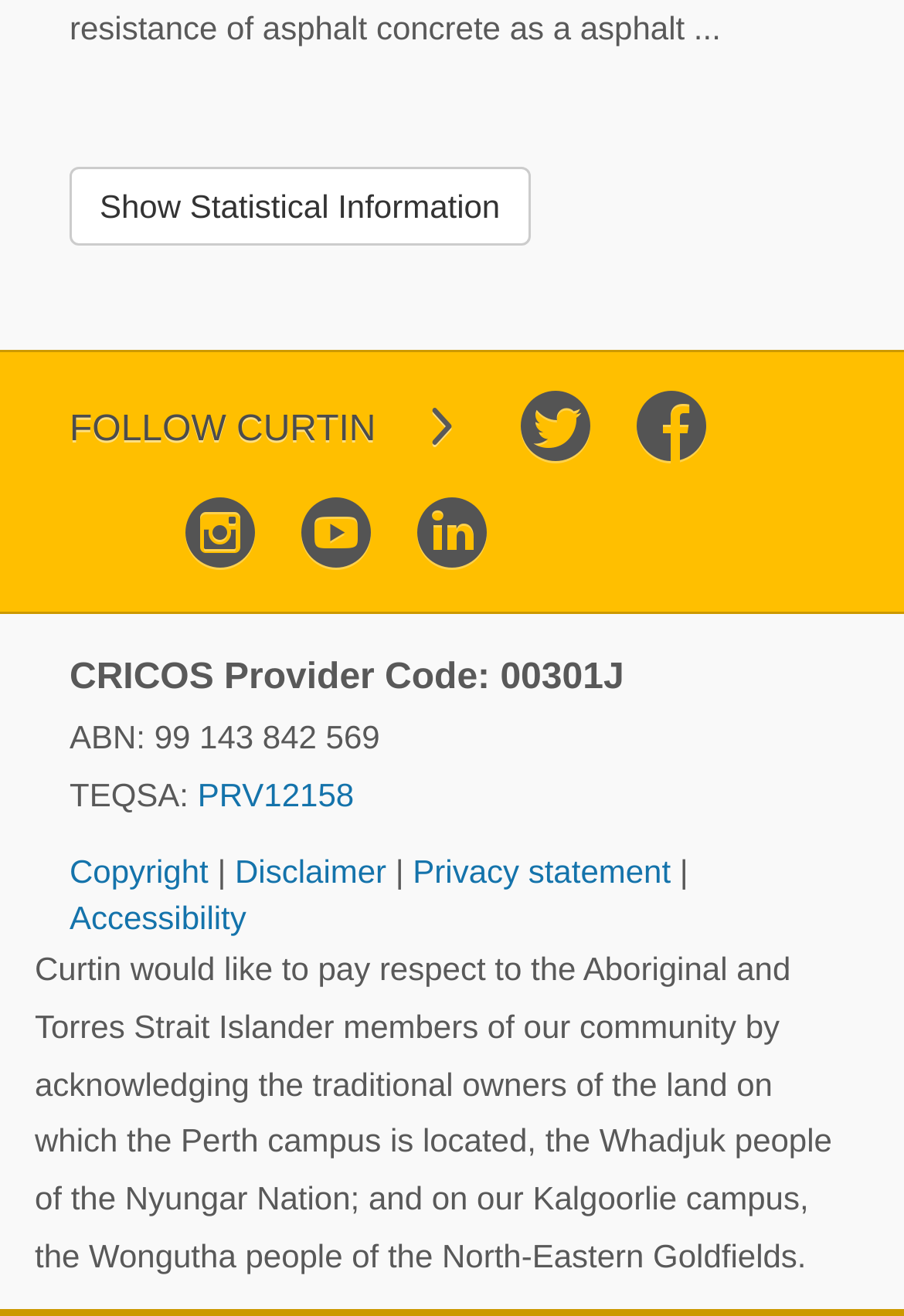From the given element description: "Home", find the bounding box for the UI element. Provide the coordinates as four float numbers between 0 and 1, in the order [left, top, right, bottom].

None